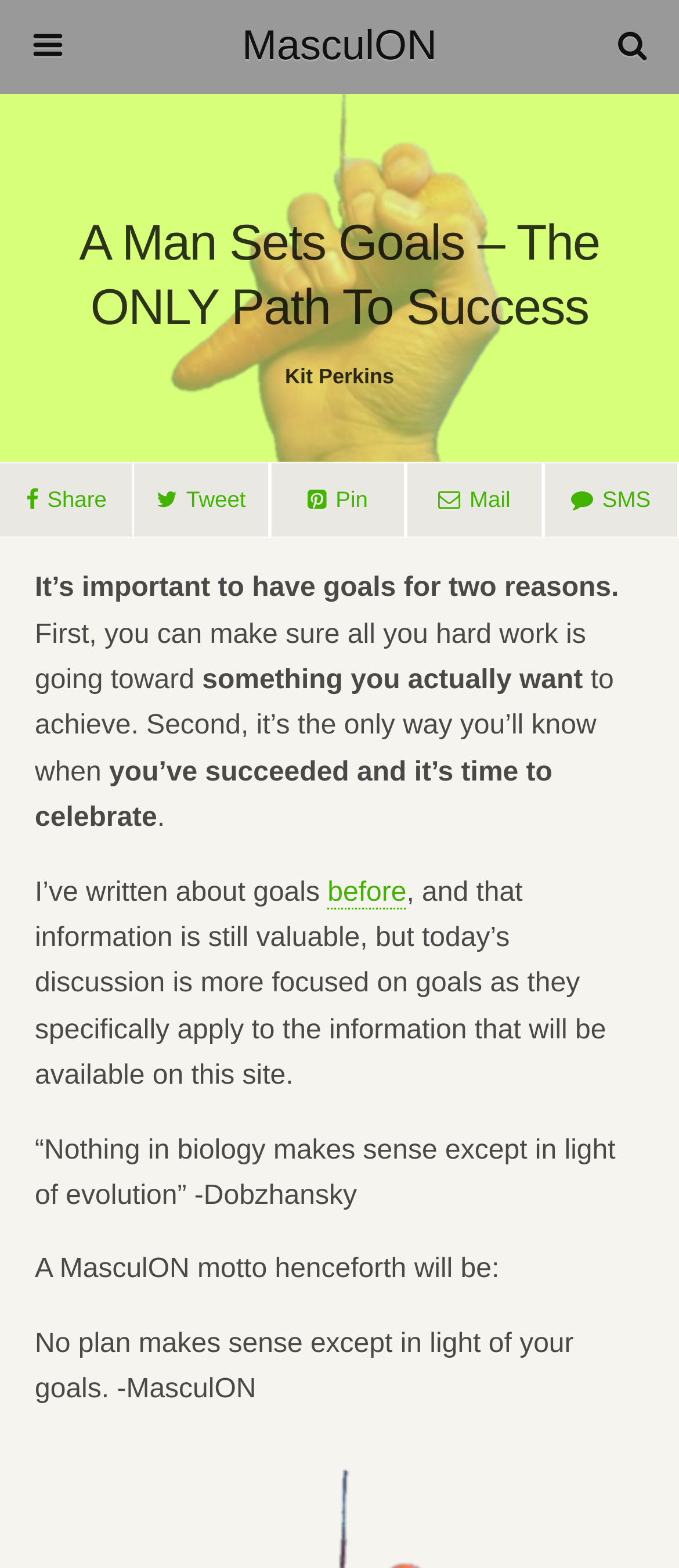Specify the bounding box coordinates of the area to click in order to execute this command: 'Click on the link to read more about goals'. The coordinates should consist of four float numbers ranging from 0 to 1, and should be formatted as [left, top, right, bottom].

[0.482, 0.56, 0.599, 0.58]